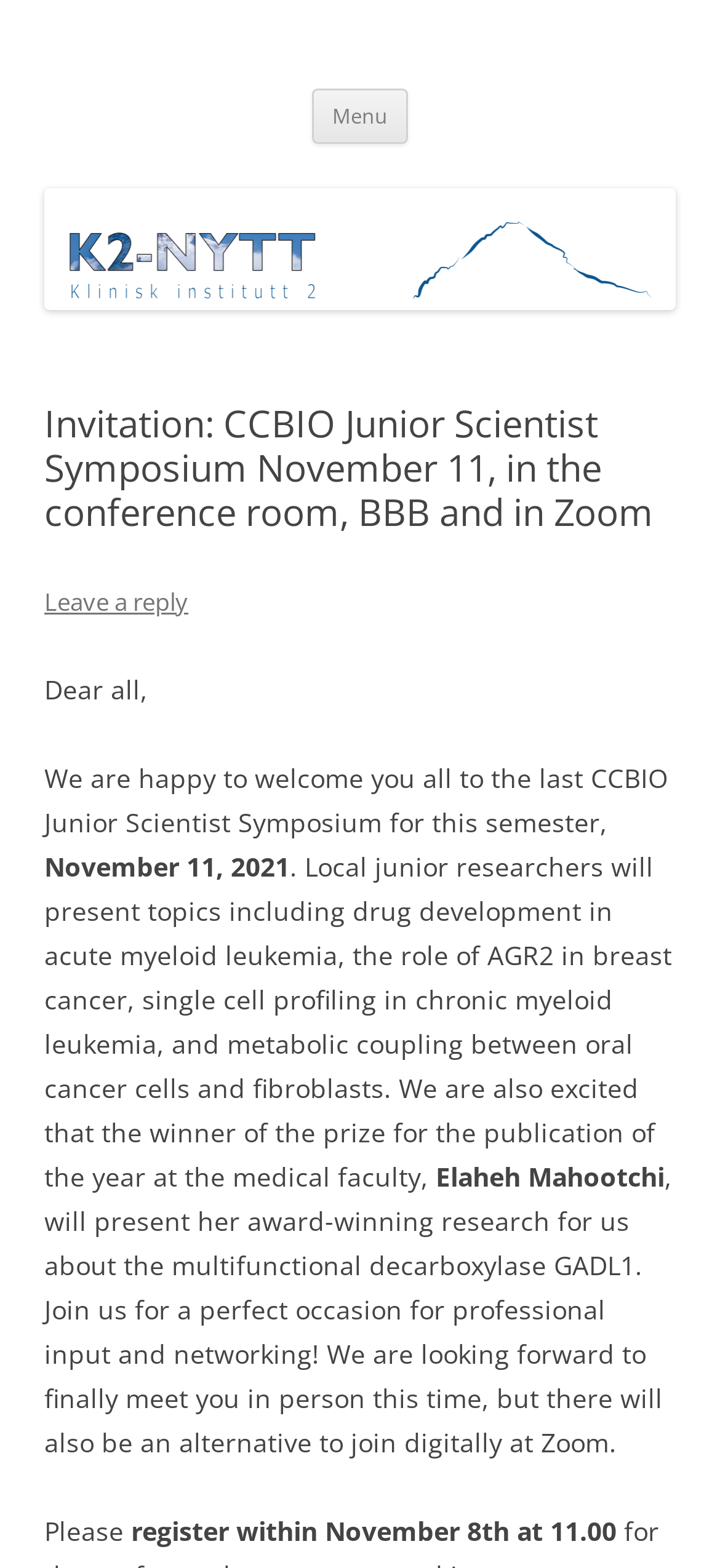Give a short answer to this question using one word or a phrase:
What is the alternative to joining the symposium in person?

Join digitally at Zoom